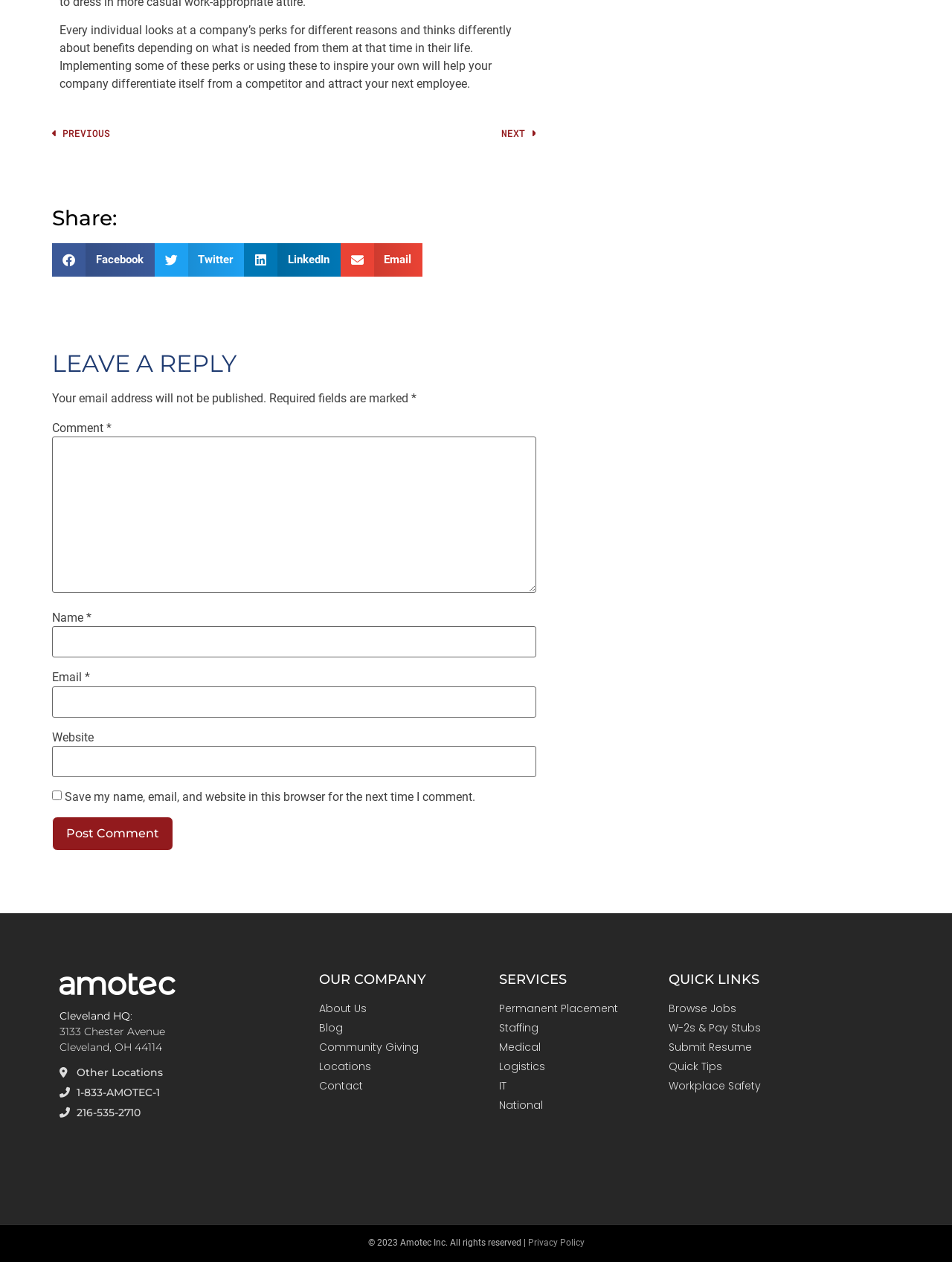Pinpoint the bounding box coordinates for the area that should be clicked to perform the following instruction: "Post a comment".

[0.055, 0.647, 0.182, 0.674]